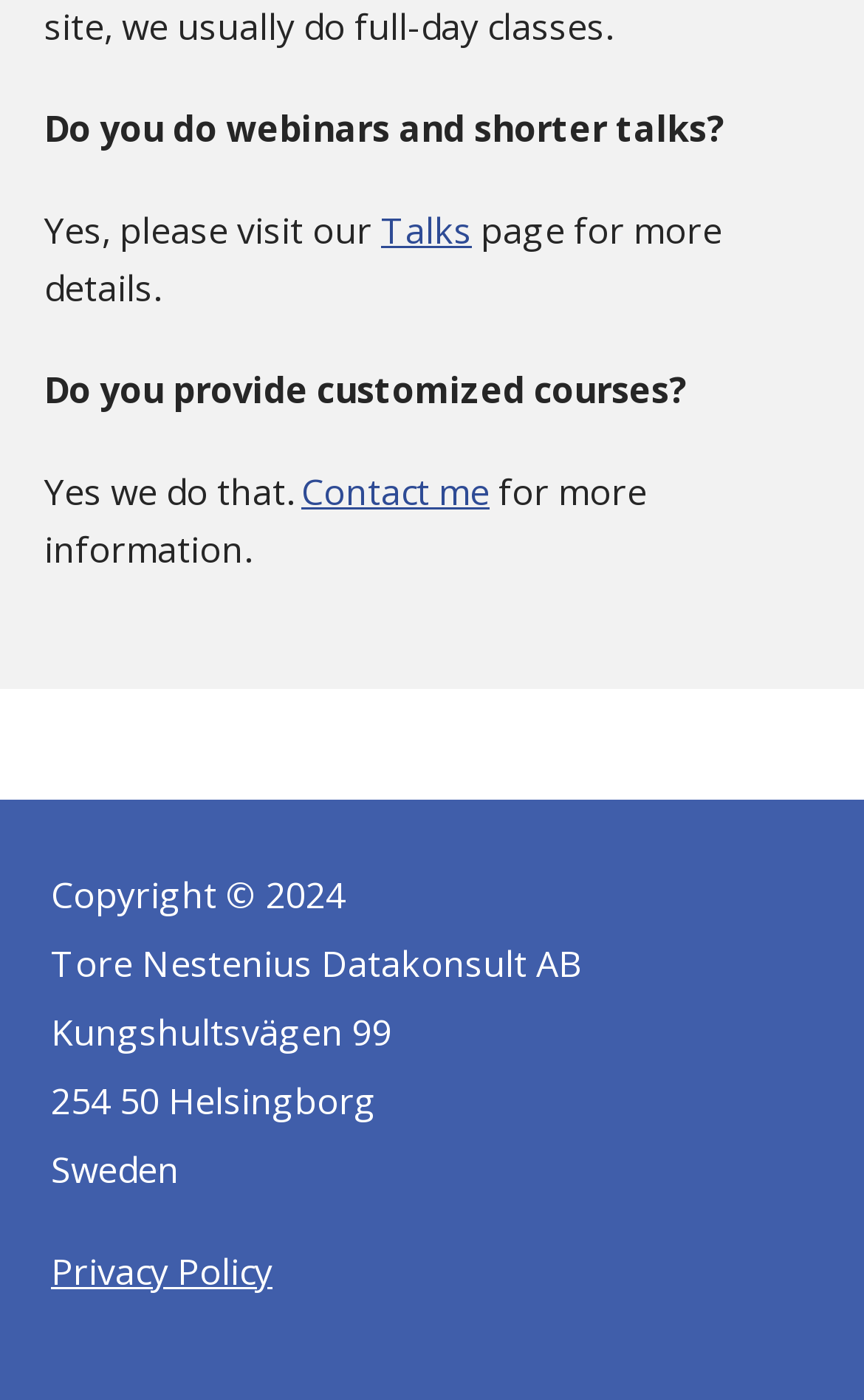What is the company name?
Use the screenshot to answer the question with a single word or phrase.

Tore Nestenius Datakonsult AB